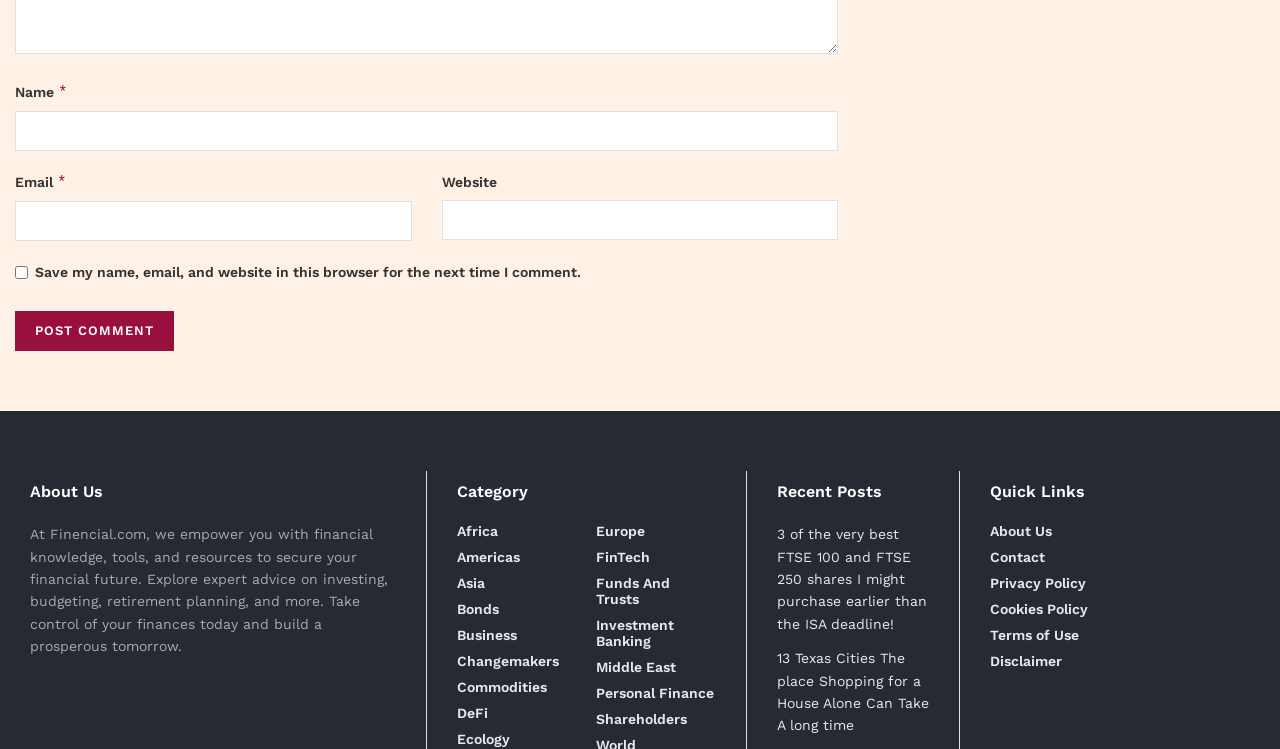Based on the image, provide a detailed and complete answer to the question: 
What can users do with their name, email, and website?

The checkbox 'Save my name, email, and website in this browser for the next time I comment' suggests that users can save their information for future comments, making it easier to comment on the website.